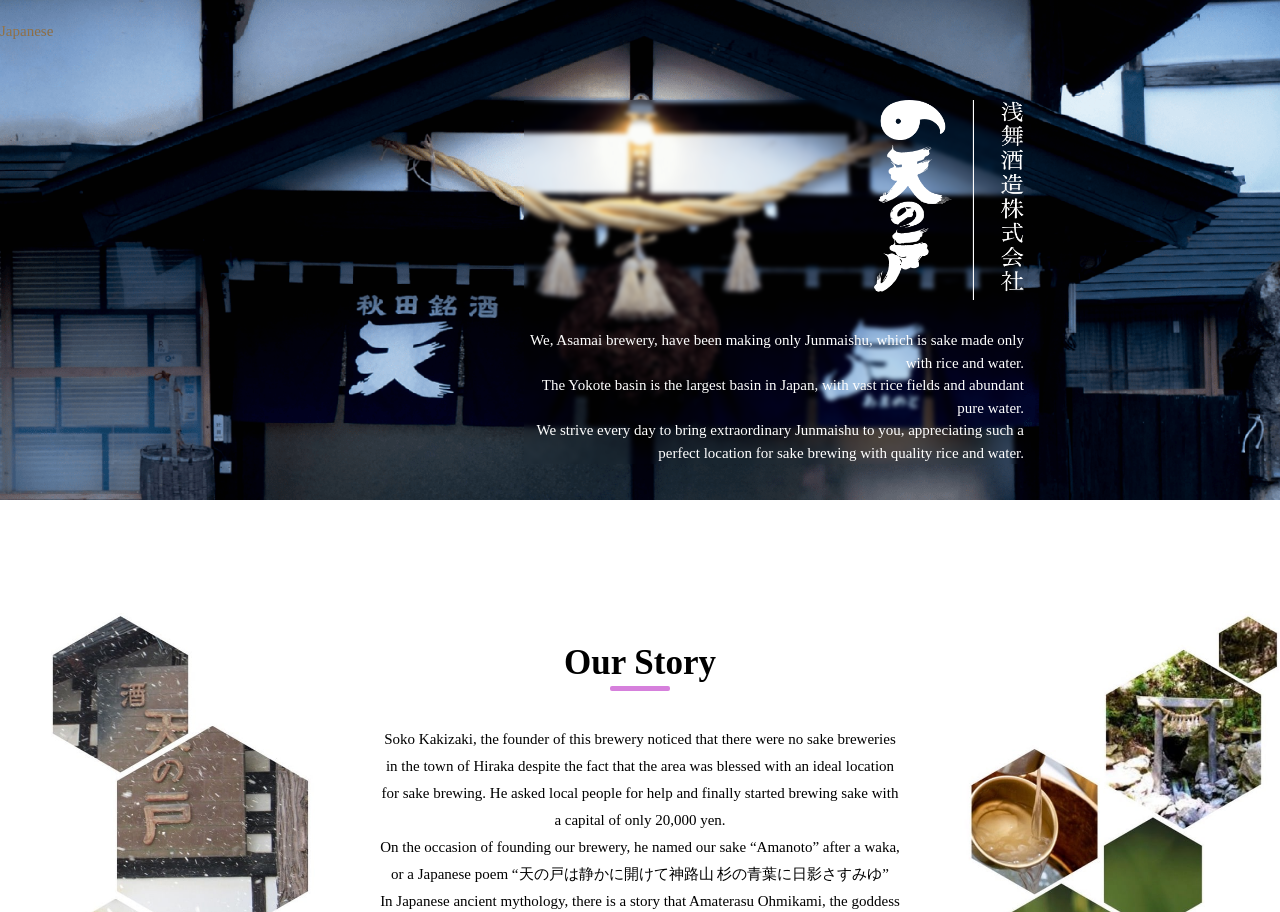Carefully observe the image and respond to the question with a detailed answer:
What is the name of the brewery?

The answer can be found in the StaticText element 'We, Asamai brewery, have been making only Junmaishu, which is sake made only with rice and water.'